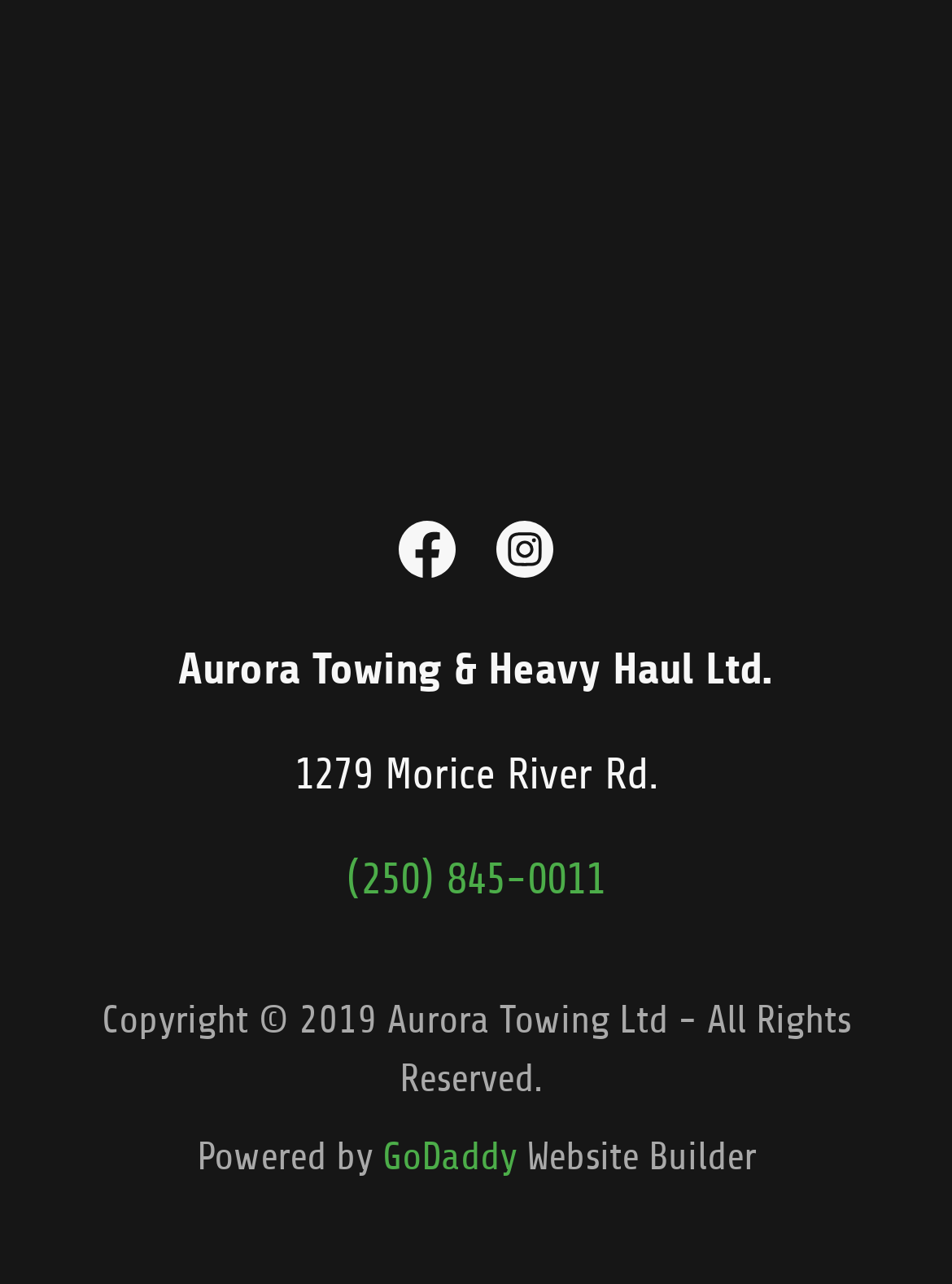What is the address?
Using the screenshot, give a one-word or short phrase answer.

1279 Morice River Rd.